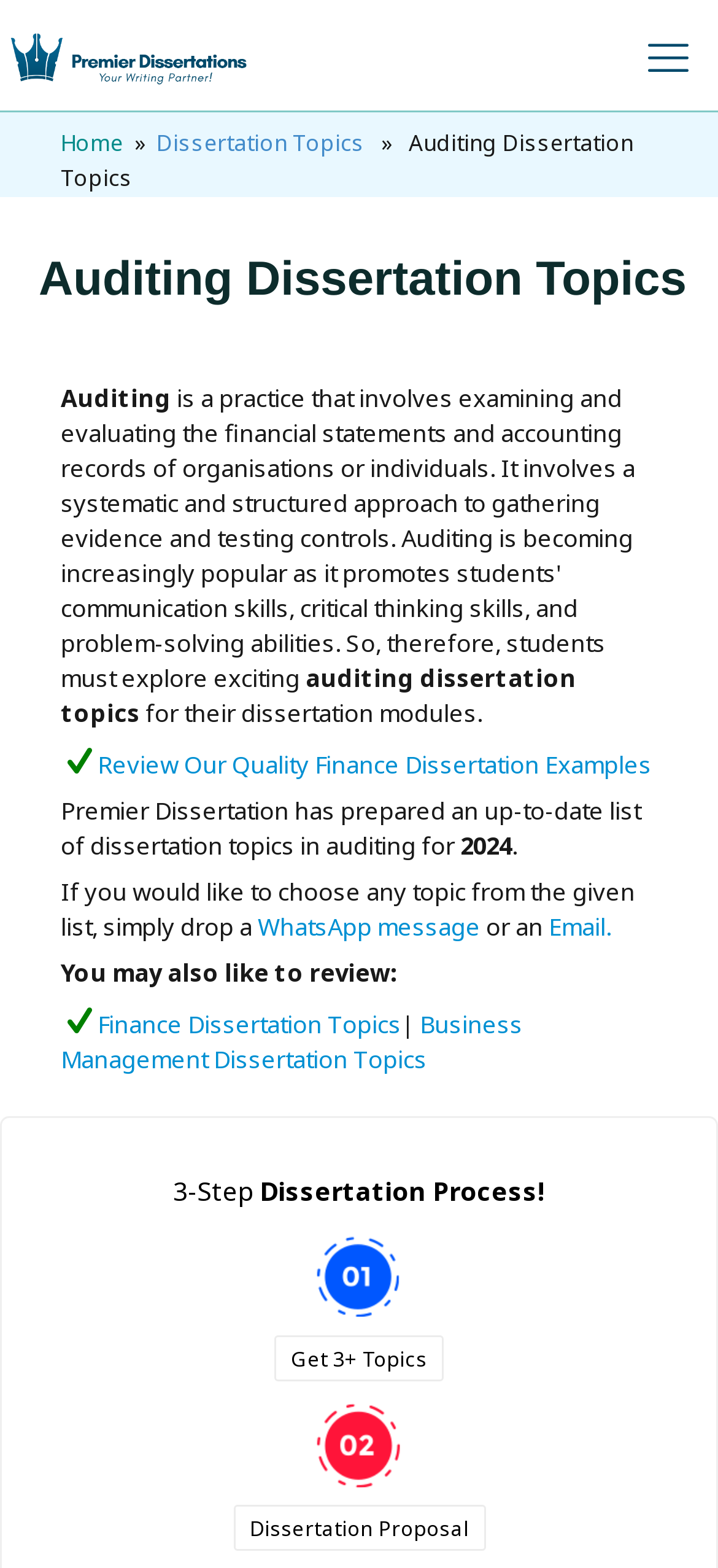Please identify the bounding box coordinates of the element that needs to be clicked to perform the following instruction: "Click on the 'A' link".

None